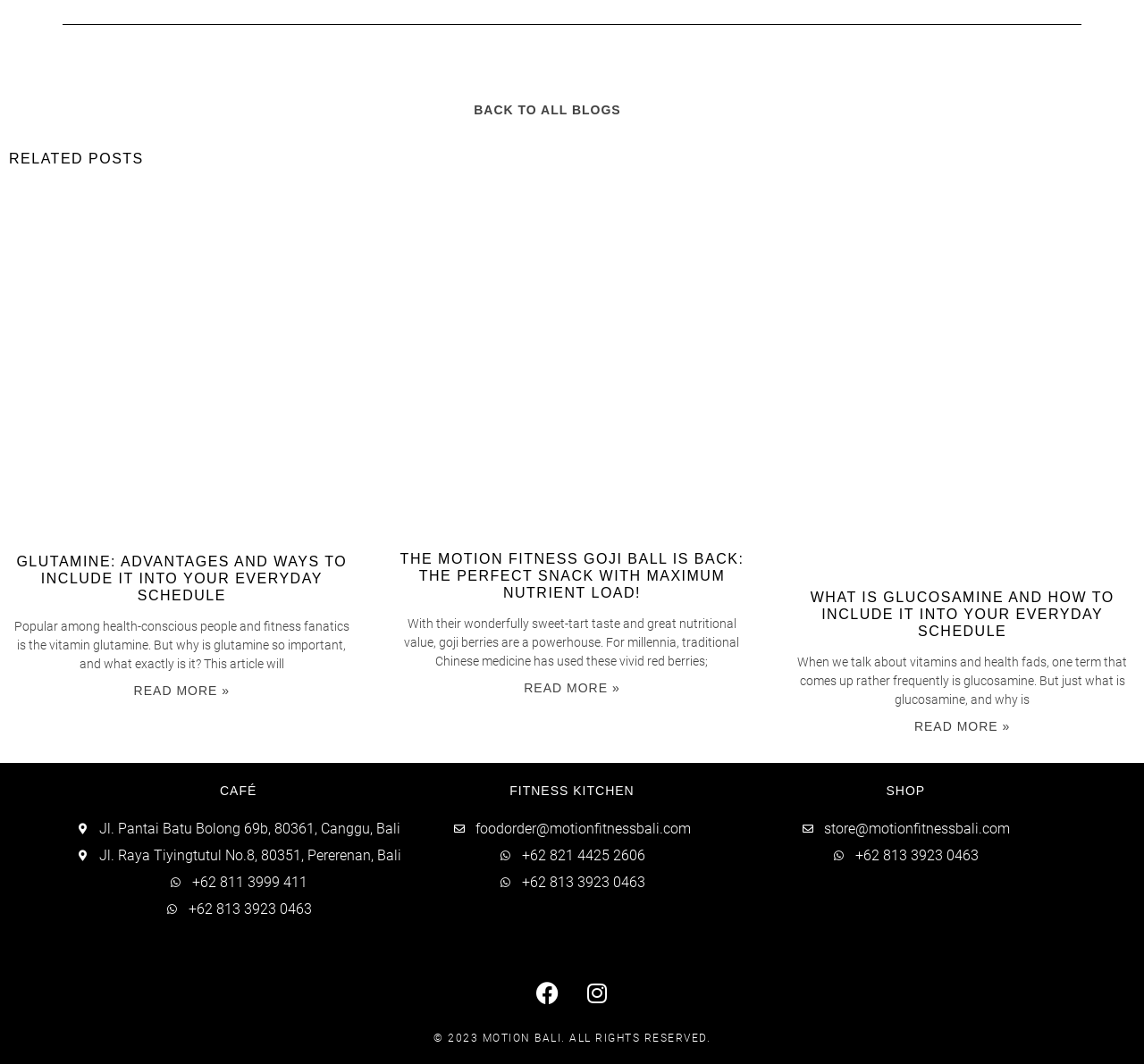What is the purpose of the 'READ MORE »' links?
Answer with a single word or short phrase according to what you see in the image.

To read full articles